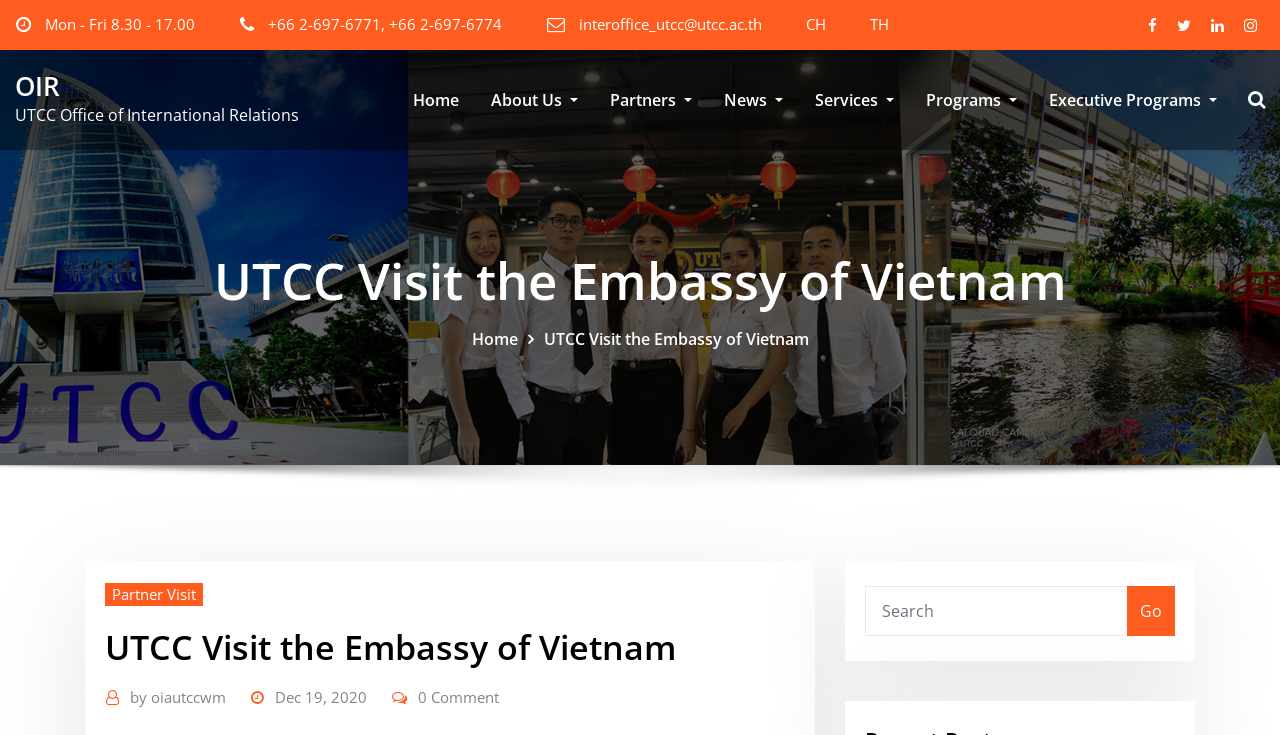Please study the image and answer the question comprehensively:
What is the office hour of UTCC?

The office hour of UTCC can be found on the top of the webpage, where it is written 'Mon - Fri 8.30 - 17.00' as a link.